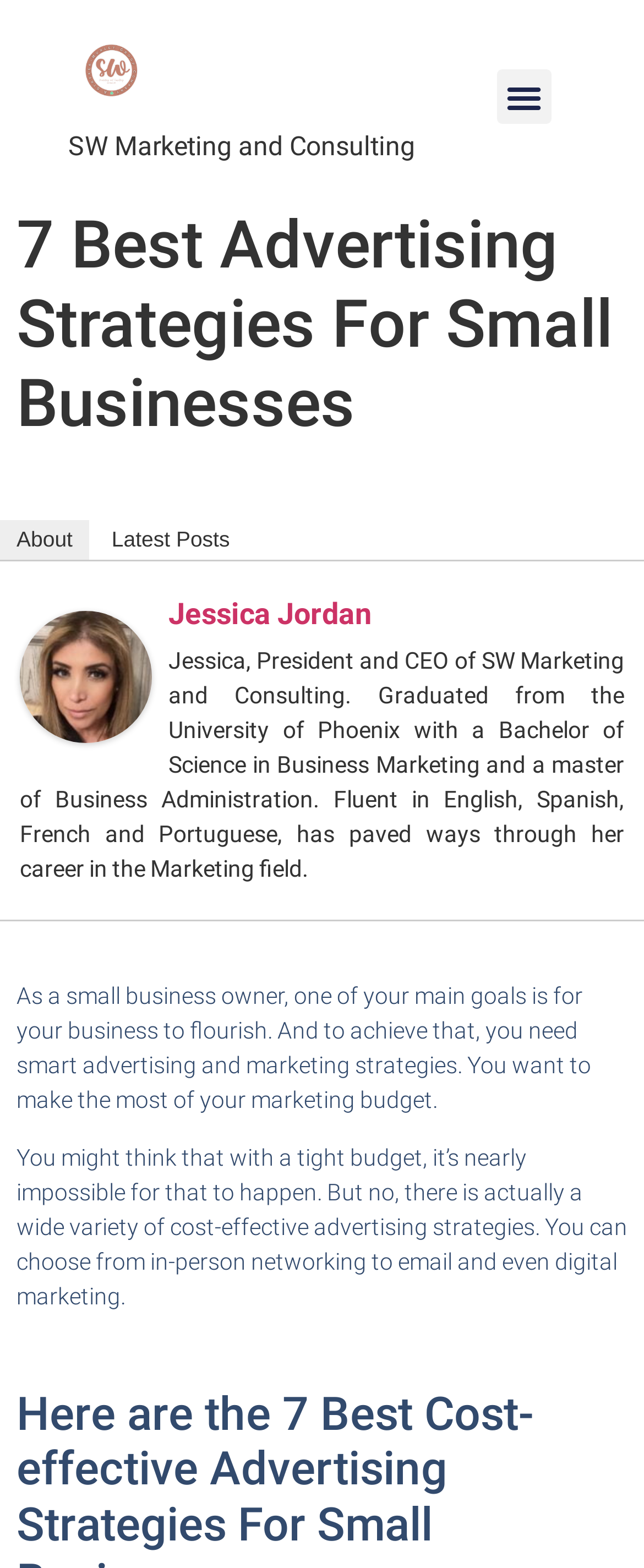Based on the image, provide a detailed response to the question:
What is the concern of a small business owner with a tight budget?

The concern is obtained from the StaticText element 'You want to make the most of your marketing budget.' with bounding box coordinates [0.026, 0.627, 0.918, 0.71].